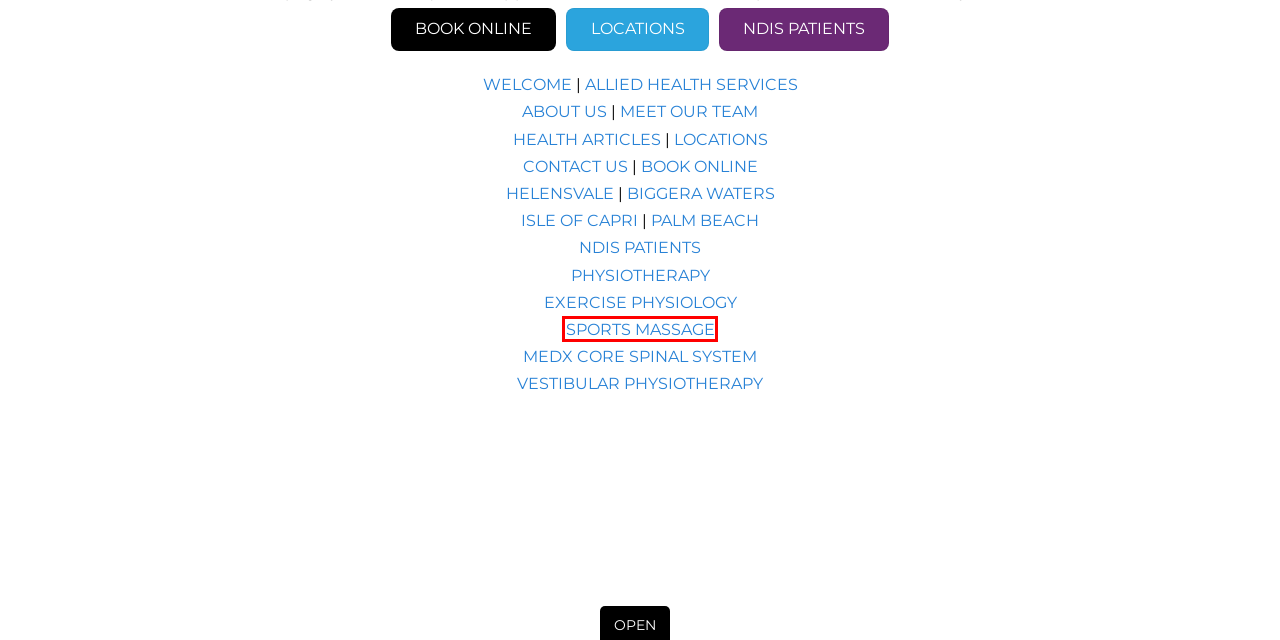Given a webpage screenshot with a UI element marked by a red bounding box, choose the description that best corresponds to the new webpage that will appear after clicking the element. The candidates are:
A. Physiotherapy Services Isle of Capri, Gold Coast - Book Online
B. Gold Coast Physiotherapy Services | Registered NDIS Provider
C. Vestibular Physiotherapy Services provided by Functional Health
D. Meet Our Team of Allied Health Professionals at Functional Health
E. Sports Massage Gold Coast Services by Functional Health
F. Exercise Physiology Services at Functional Health | NDIS Provider
G. Functional Health MedX Core Spinal System Registered NDIS Provider
H. Physiotherapy Services Helensvale, Gold Coast - Book Online

E